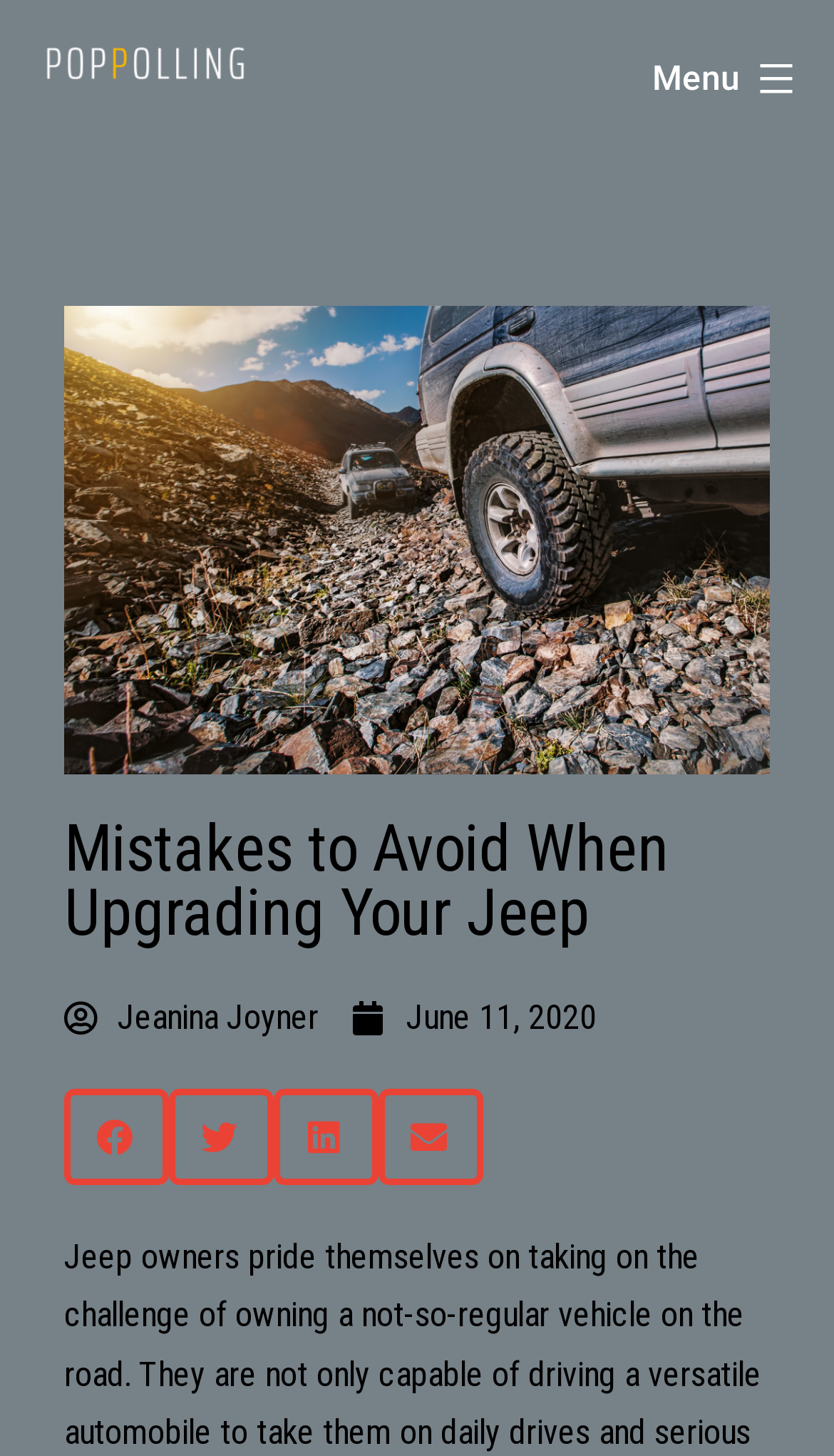Identify the bounding box coordinates for the region of the element that should be clicked to carry out the instruction: "View the Jeep image". The bounding box coordinates should be four float numbers between 0 and 1, i.e., [left, top, right, bottom].

[0.077, 0.209, 0.923, 0.532]